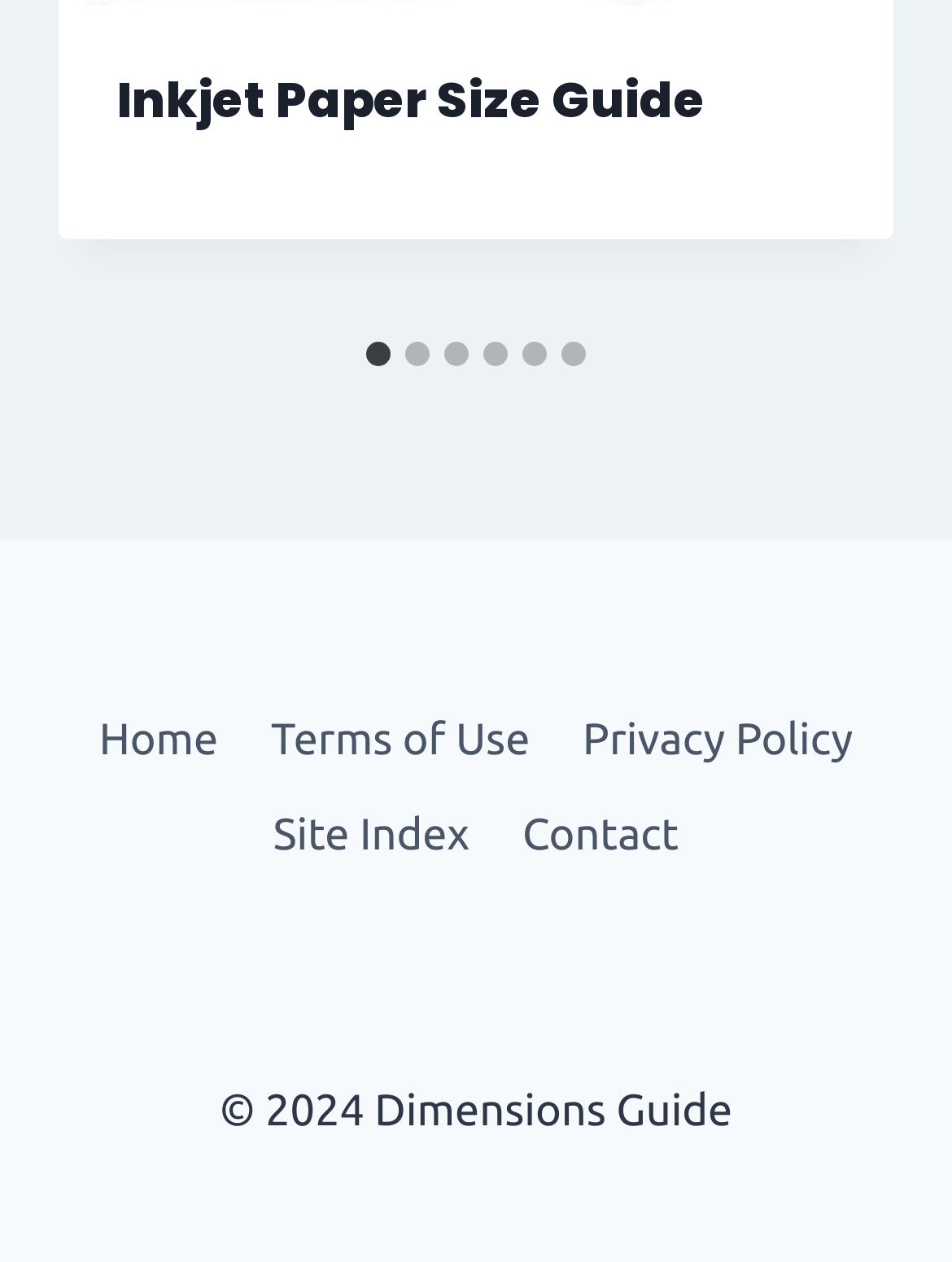Pinpoint the bounding box coordinates of the clickable element needed to complete the instruction: "View Terms of Use". The coordinates should be provided as four float numbers between 0 and 1: [left, top, right, bottom].

[0.257, 0.548, 0.584, 0.625]